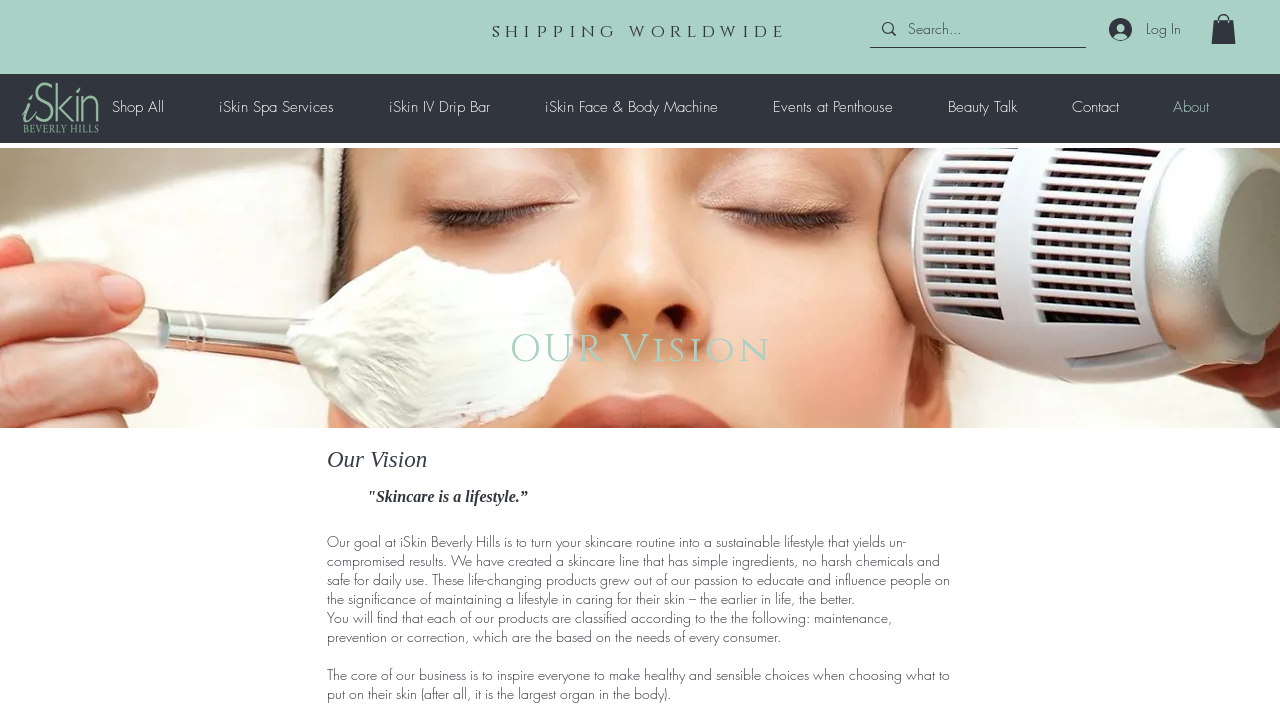From the image, can you give a detailed response to the question below:
What is the classification basis of iSkin products?

The webpage states that 'each of our products are classified according to the following: maintenance, prevention or correction, which are based on the needs of every consumer.' This implies that iSkin products are classified into three categories: maintenance, prevention, and correction, depending on the needs of the consumers.